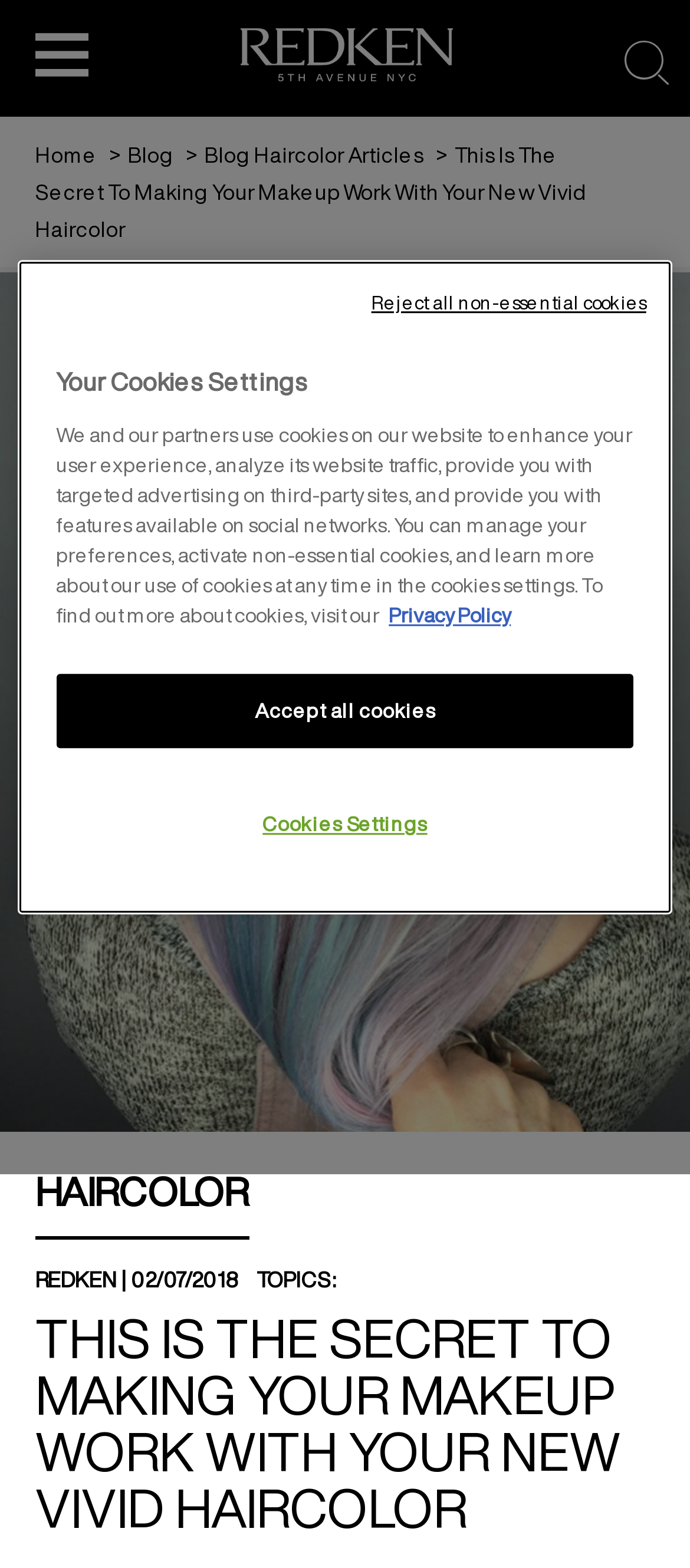What is the brand of the hair color?
Based on the content of the image, thoroughly explain and answer the question.

I inferred this answer by looking at the logo image with the description 'RedkenLogo' and the link 'Go to redken home page', which suggests that the webpage is related to the Redken brand.